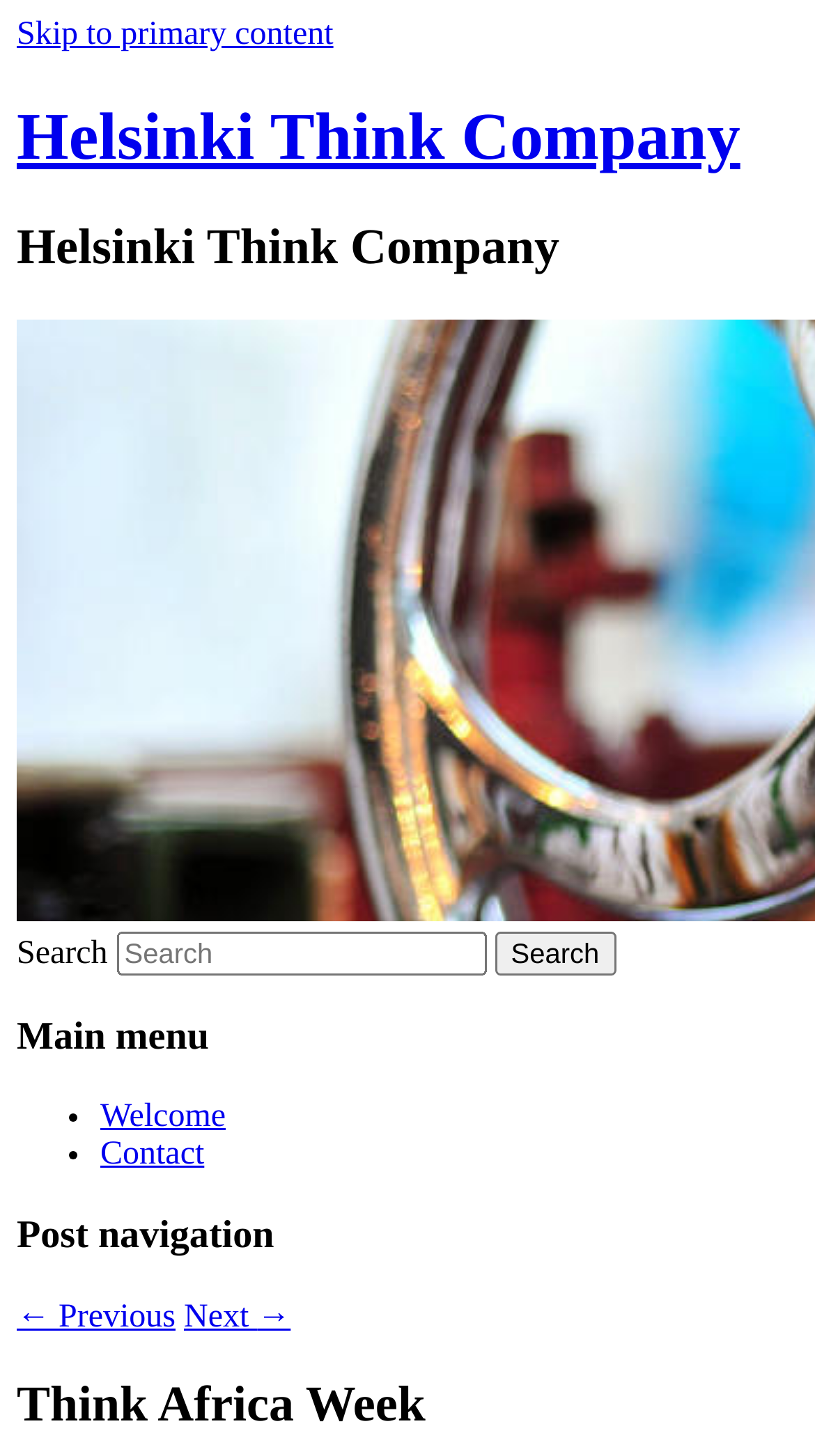What is the title of the event?
Please use the visual content to give a single word or phrase answer.

Think Africa Week